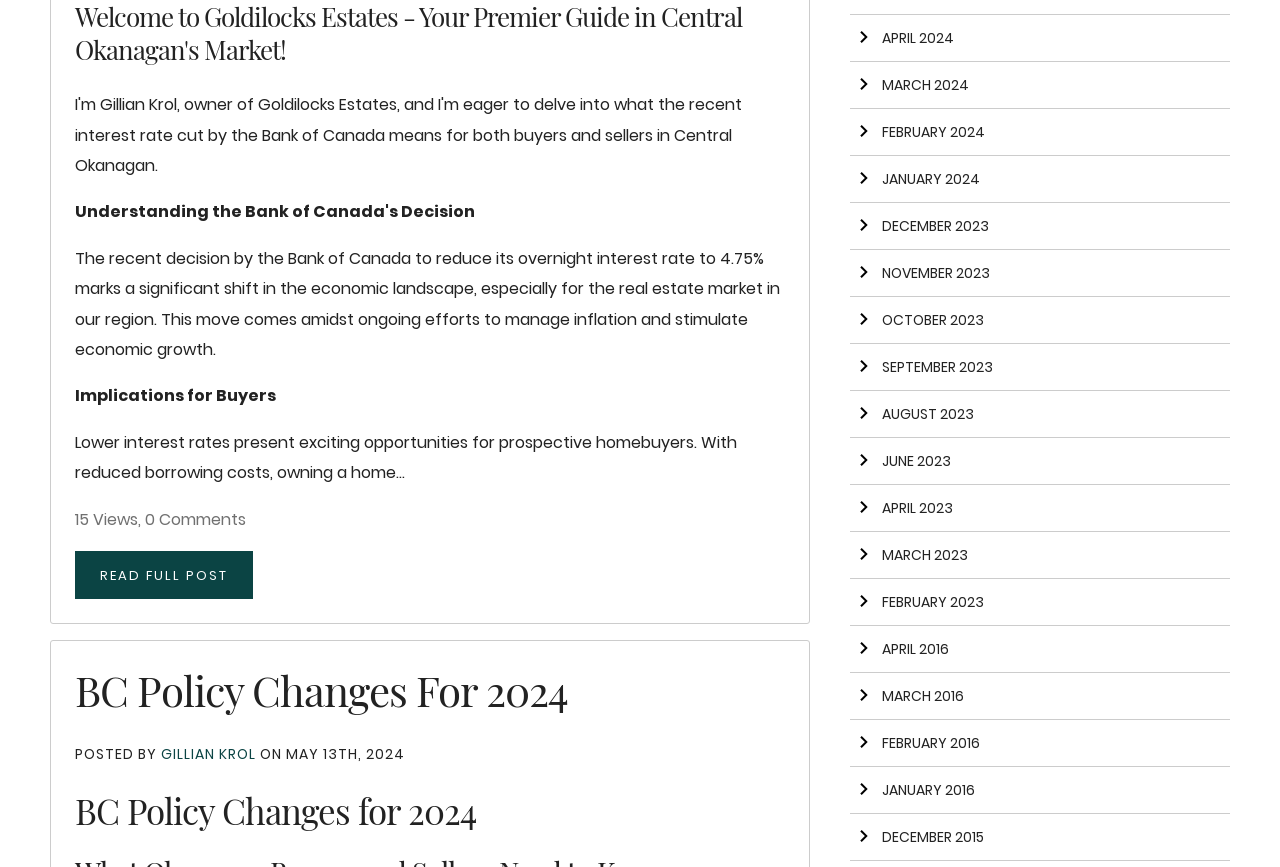Identify the bounding box coordinates of the clickable region to carry out the given instruction: "View BC Policy Changes For 2024".

[0.059, 0.762, 0.444, 0.828]